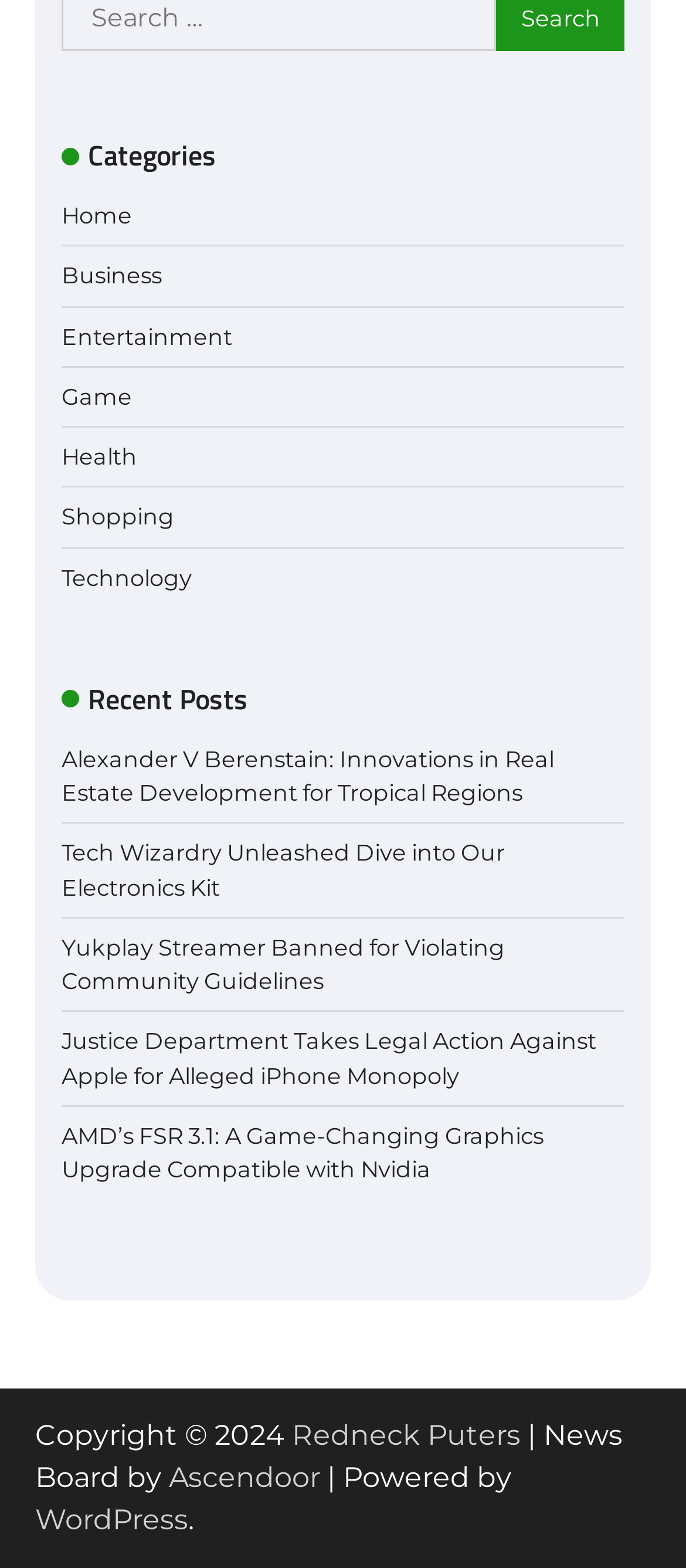Using a single word or phrase, answer the following question: 
What is the title of the latest post?

Alexander V Berenstain: Innovations in Real Estate Development for Tropical Regions